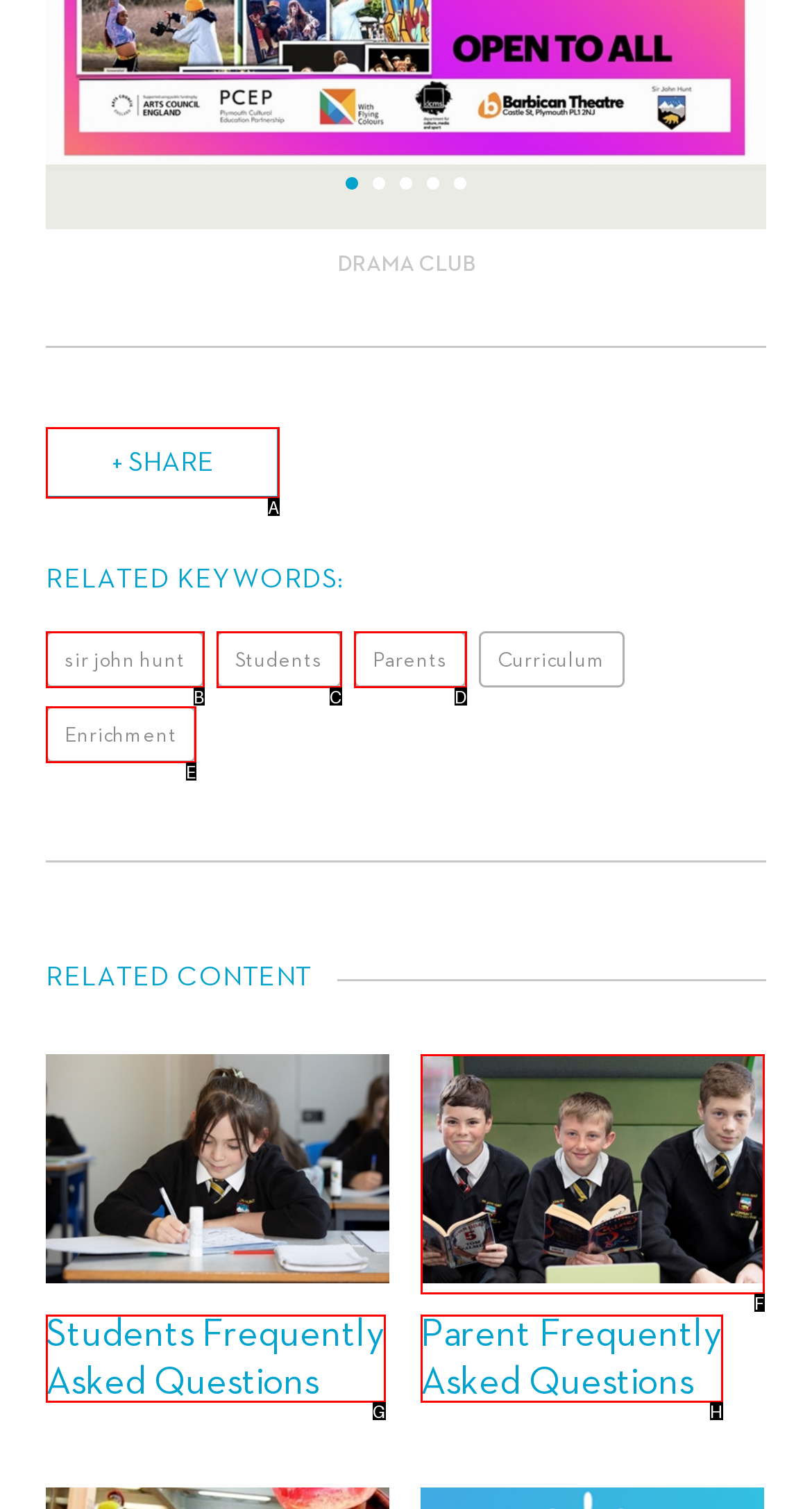Identify the UI element that best fits the description: Students
Respond with the letter representing the correct option.

C